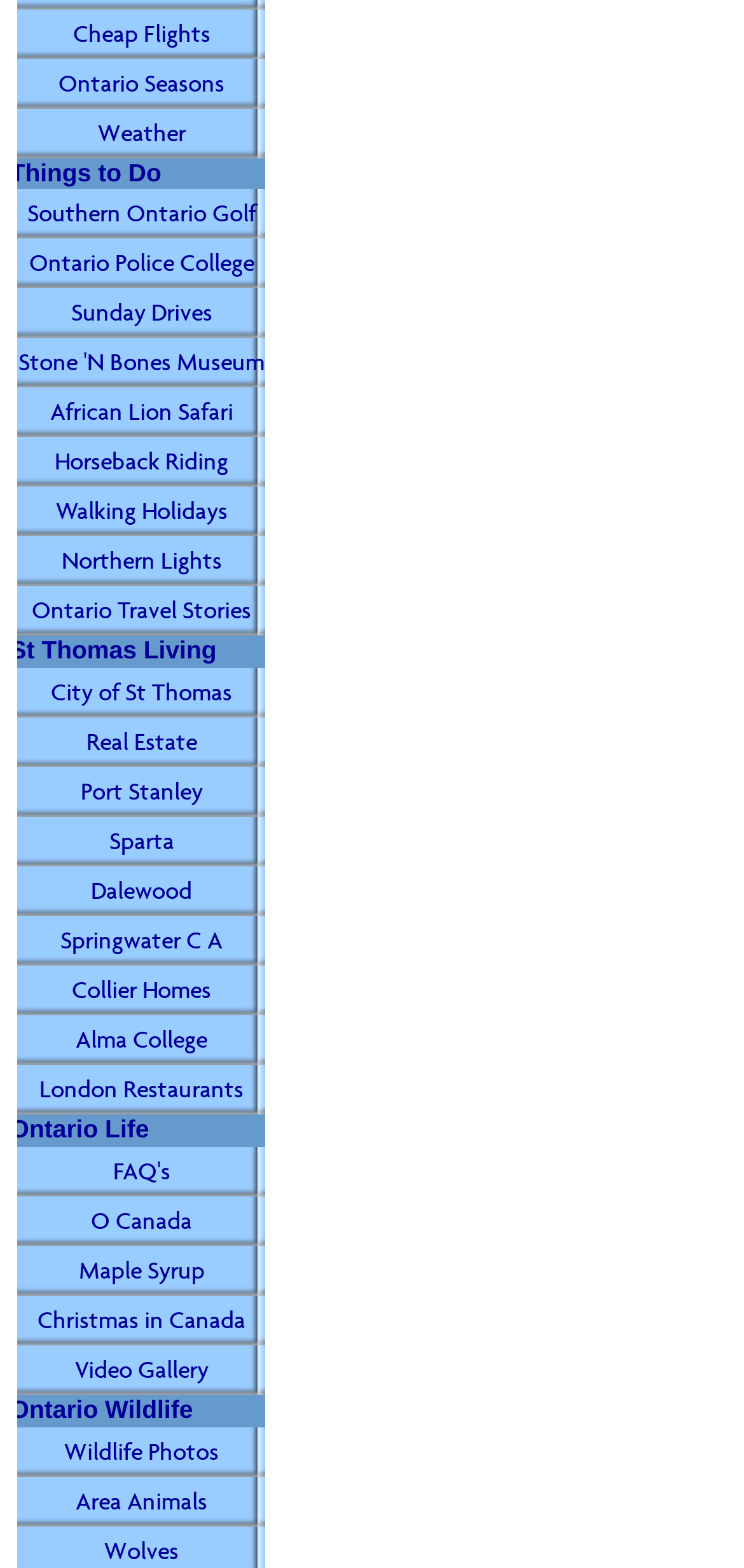What is the topic of the link 'Wildlife Photos'?
Provide a concise answer using a single word or phrase based on the image.

Ontario Wildlife